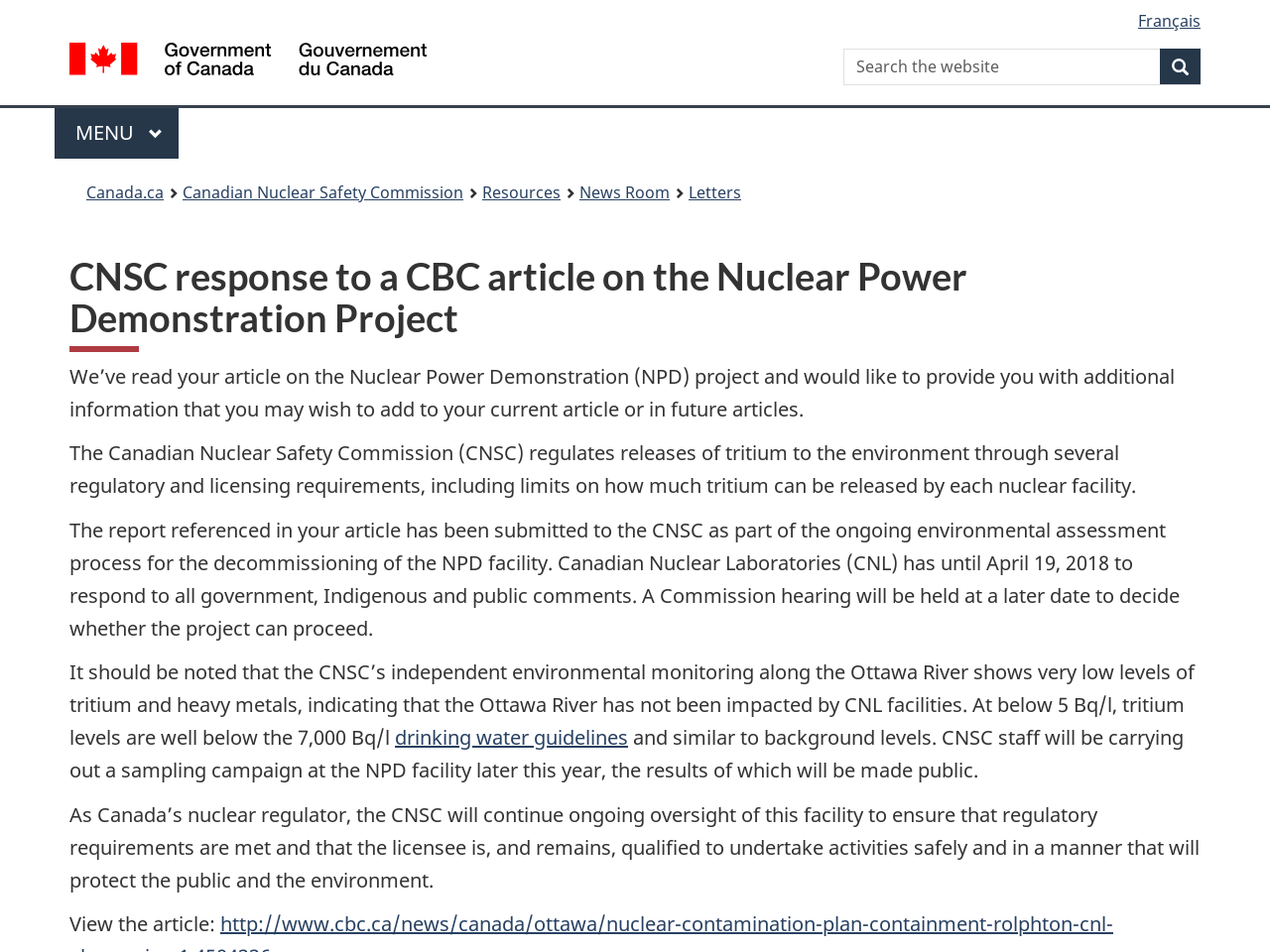Give a one-word or short phrase answer to the question: 
What will CNSC staff do later this year?

Carry out a sampling campaign